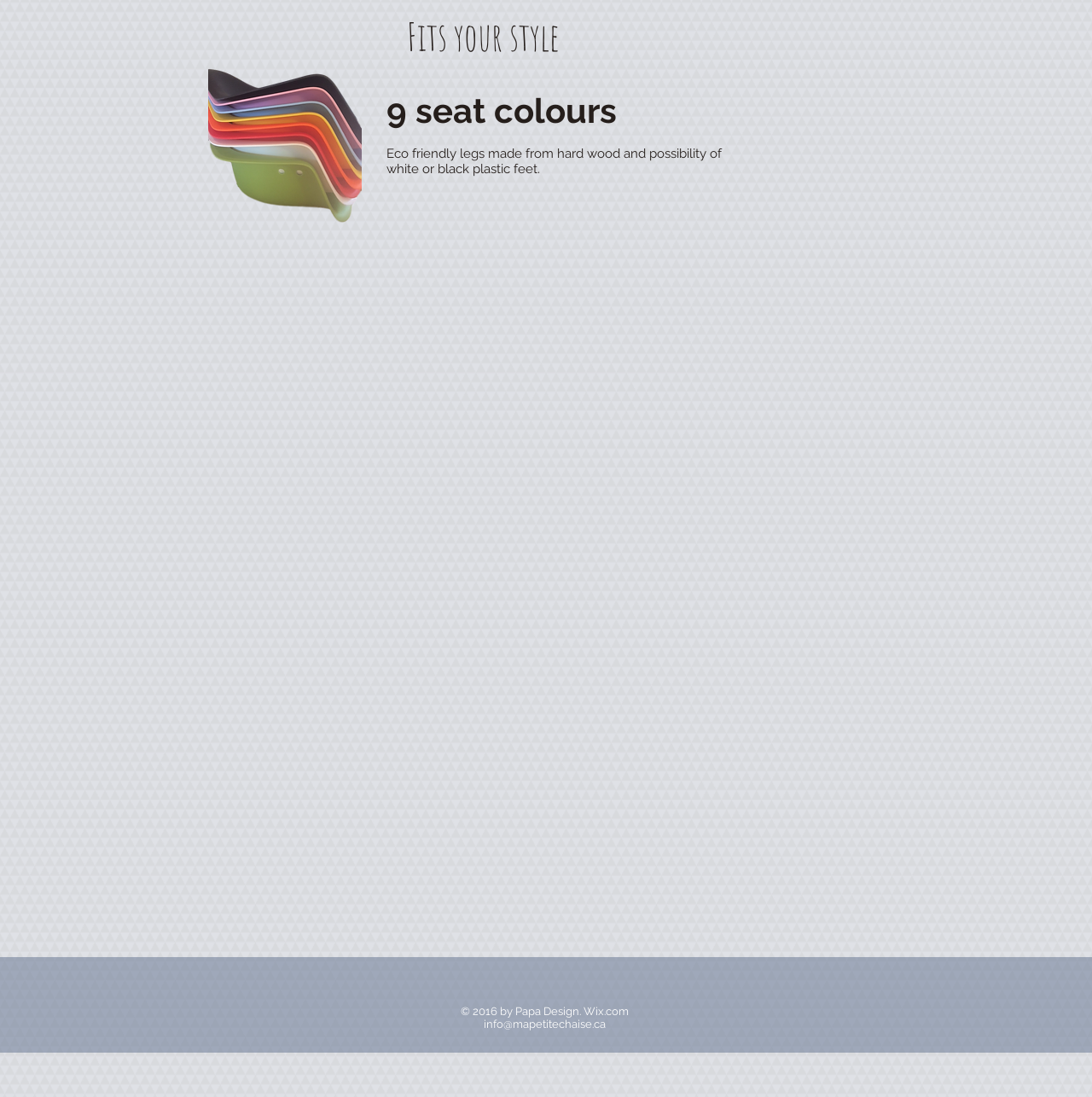Using the details from the image, please elaborate on the following question: Who is the copyright holder of this webpage?

The StaticText element at the bottom of the webpage contains the copyright information, stating '© 2016 by Papa Design.', indicating that Papa Design is the copyright holder of this webpage.